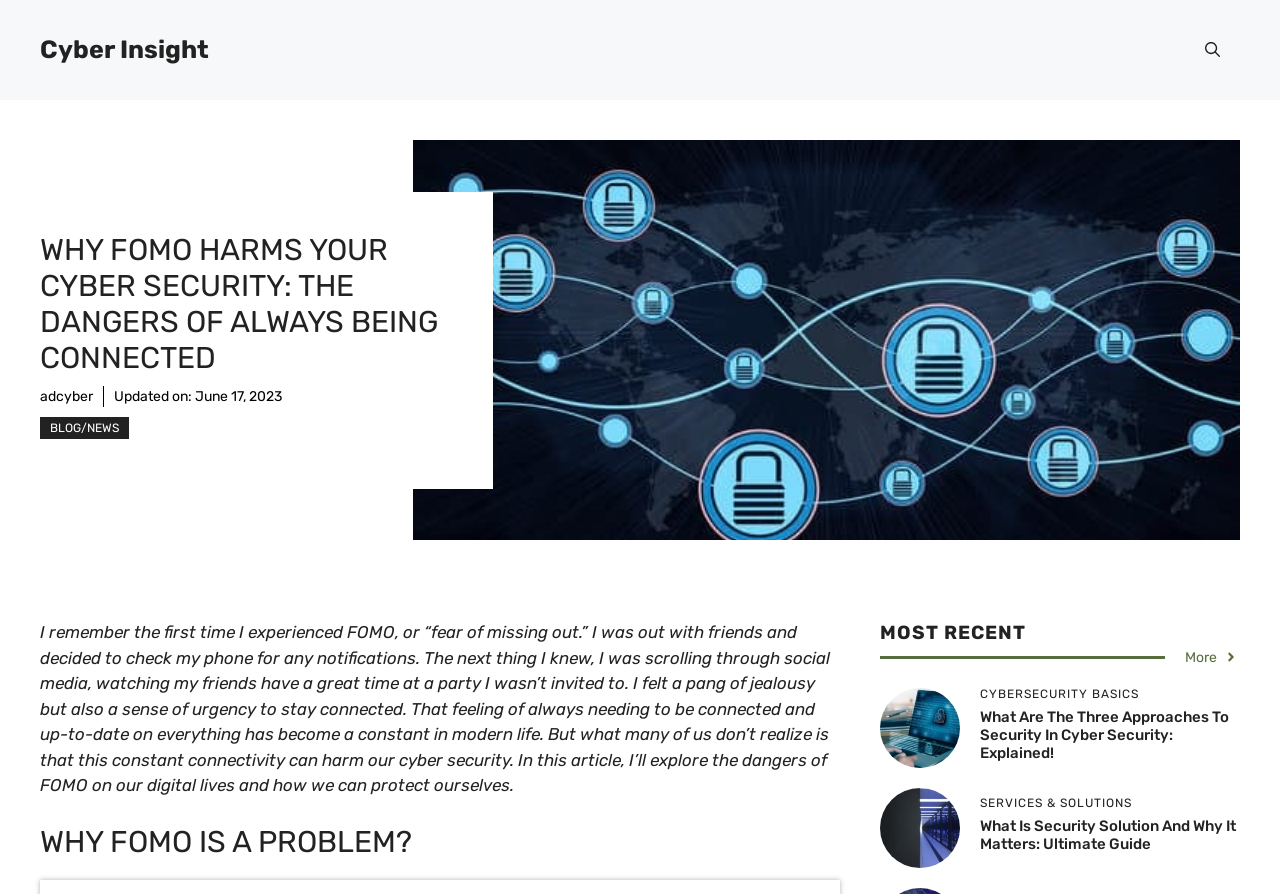Based on what you see in the screenshot, provide a thorough answer to this question: How many sections are there in the webpage?

I counted the number of sections by looking at the headings and the layout of the webpage. There are four distinct sections: the main article, 'MOST RECENT', 'CYBERSECURITY BASICS', and 'SERVICES & SOLUTIONS'.